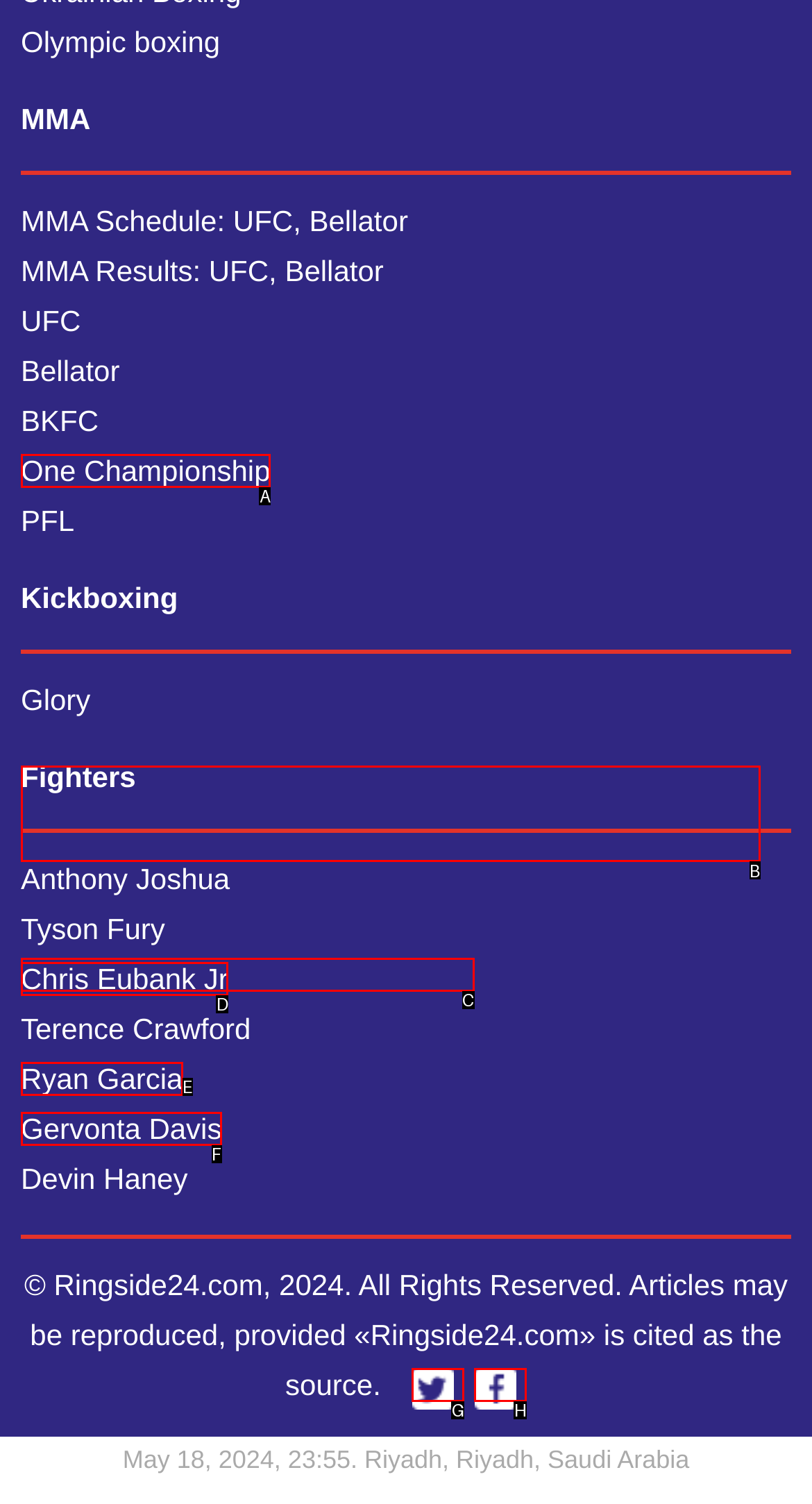Identify which HTML element to click to fulfill the following task: Watch the story about Benavidez. Provide your response using the letter of the correct choice.

B